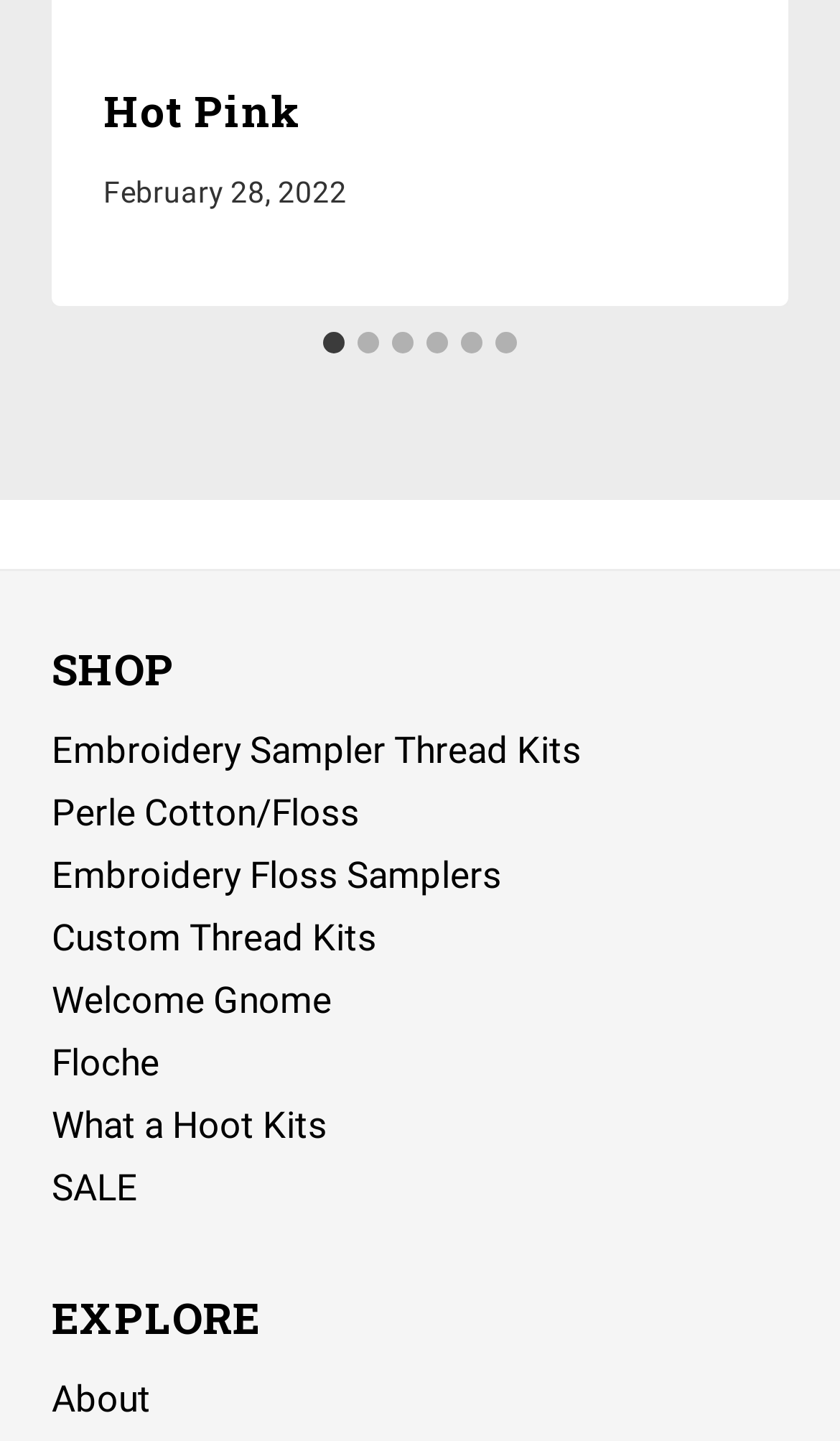Could you highlight the region that needs to be clicked to execute the instruction: "Check Legals"?

None